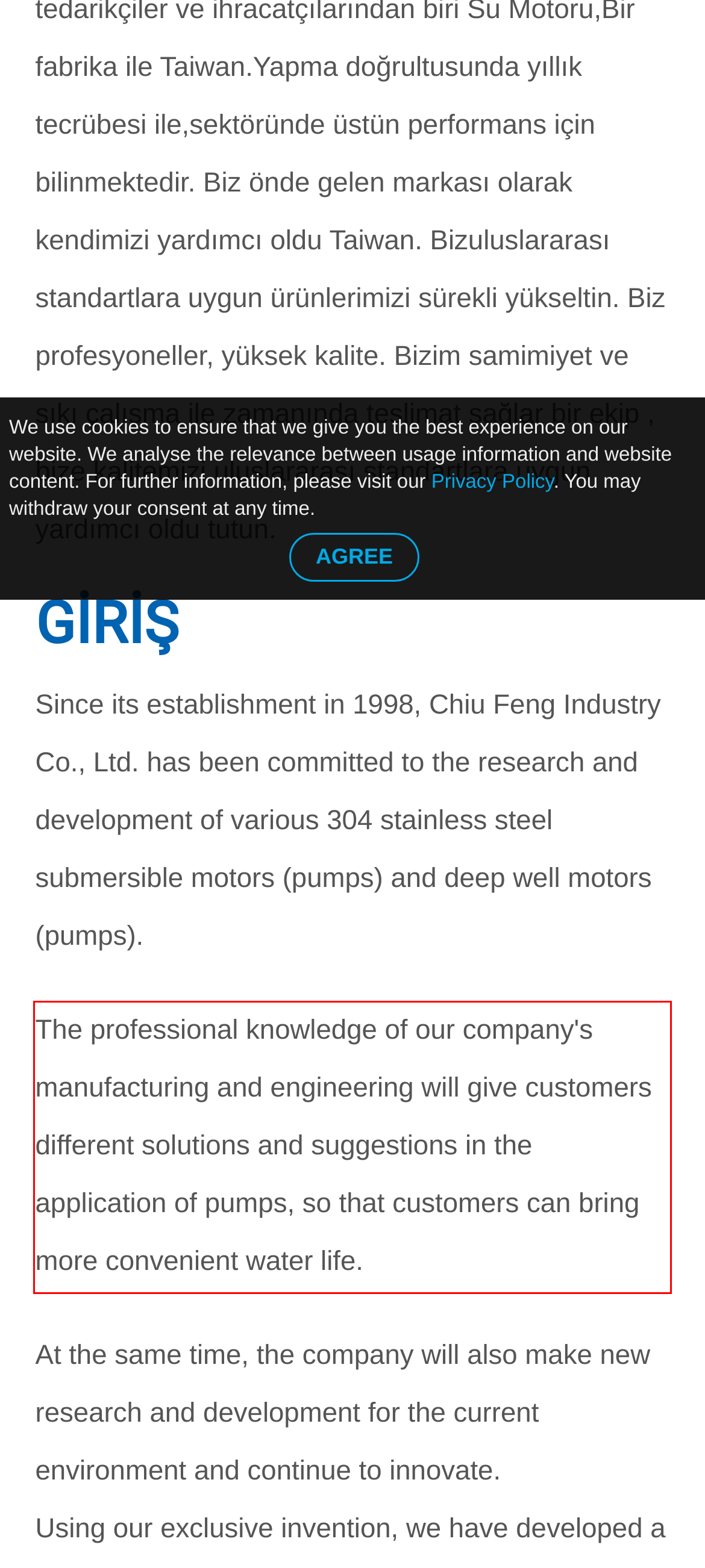You have a screenshot with a red rectangle around a UI element. Recognize and extract the text within this red bounding box using OCR.

The professional knowledge of our company's manufacturing and engineering will give customers different solutions and suggestions in the application of pumps, so that customers can bring more convenient water life.